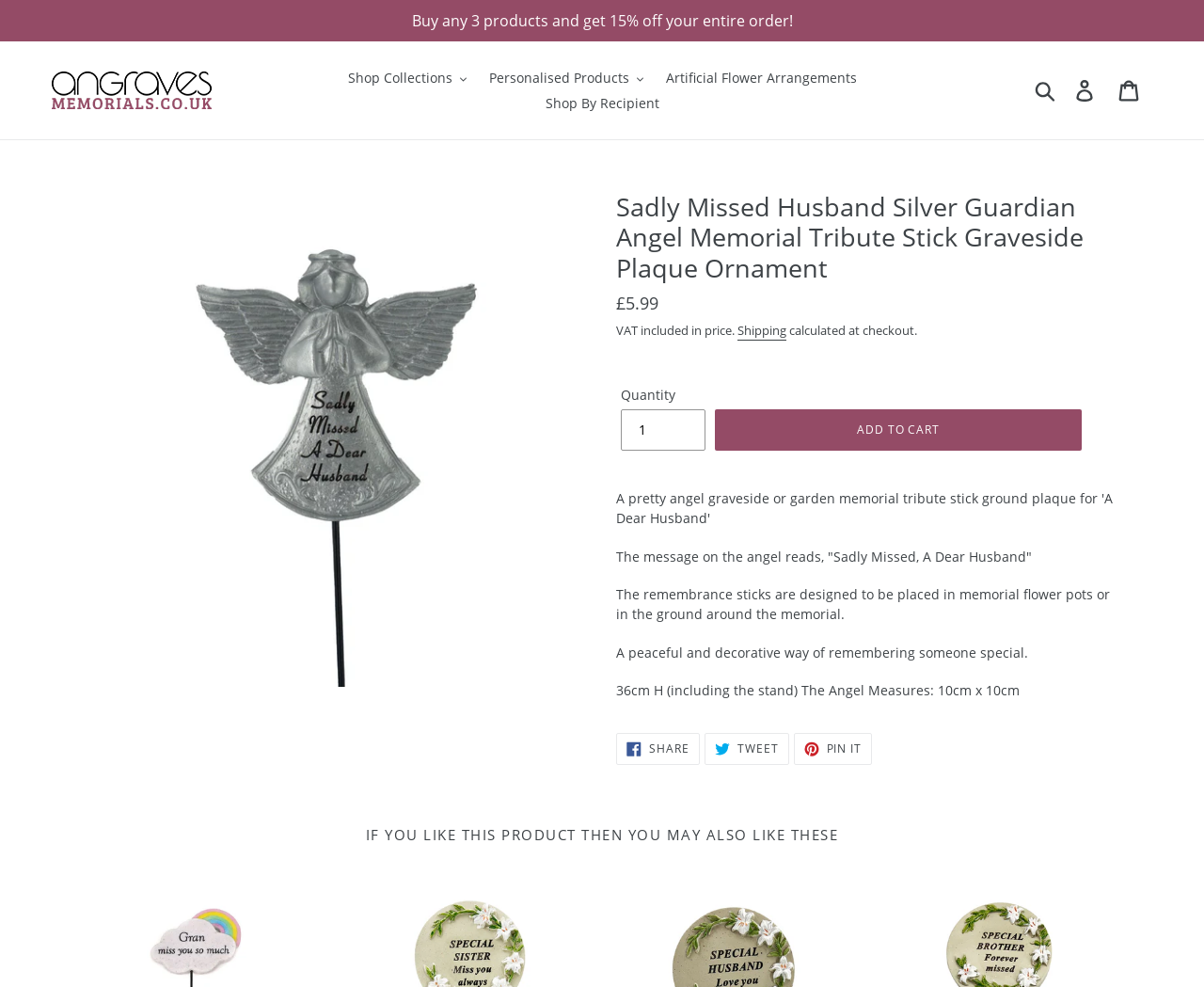Refer to the element description Shop Collections.cls-1{fill:#231f20} and identify the corresponding bounding box in the screenshot. Format the coordinates as (top-left x, top-left y, bottom-right x, bottom-right y) with values in the range of 0 to 1.

[0.281, 0.066, 0.395, 0.092]